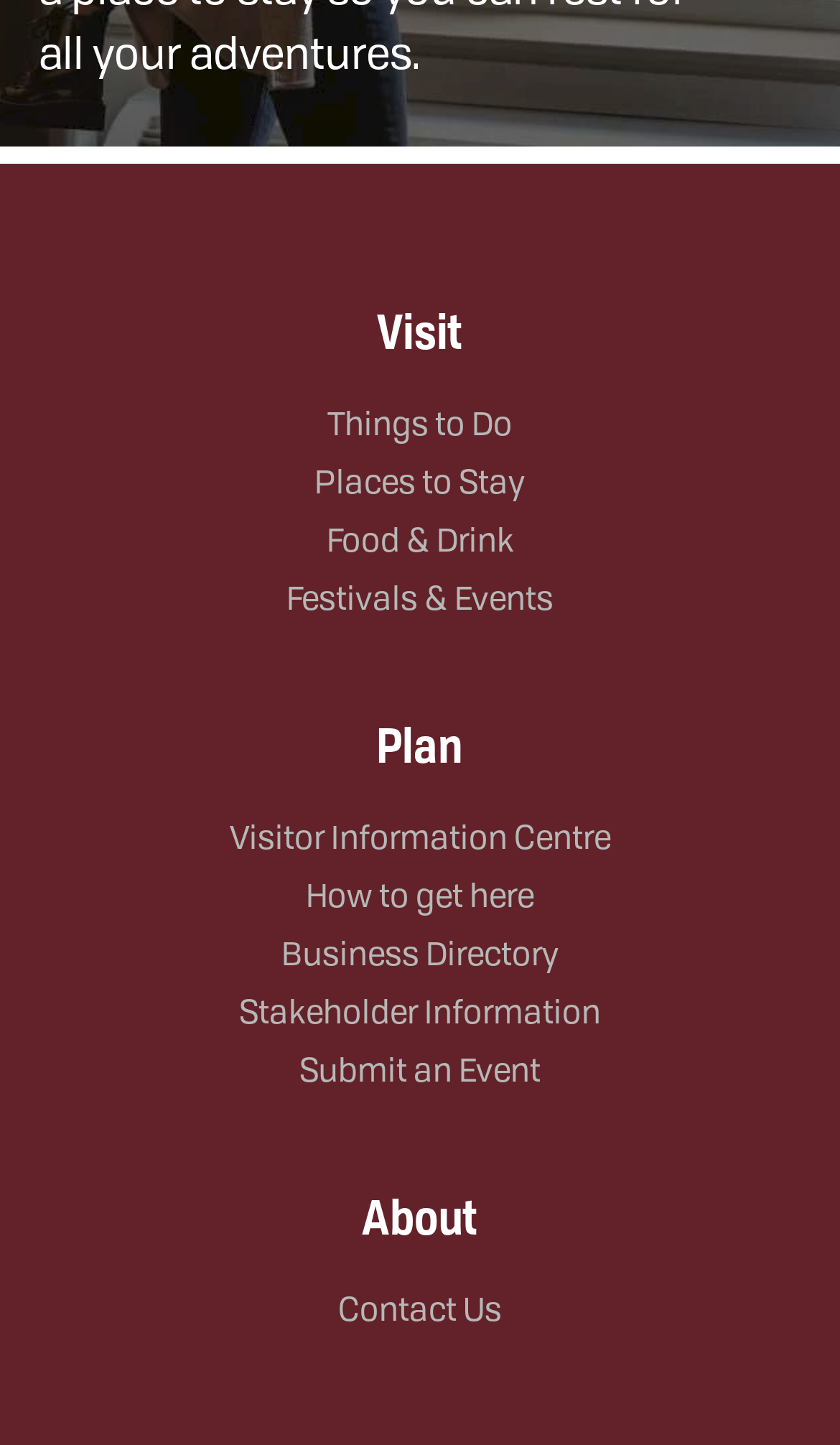Bounding box coordinates are specified in the format (top-left x, top-left y, bottom-right x, bottom-right y). All values are floating point numbers bounded between 0 and 1. Please provide the bounding box coordinate of the region this sentence describes: Affiliate Disclosure

None